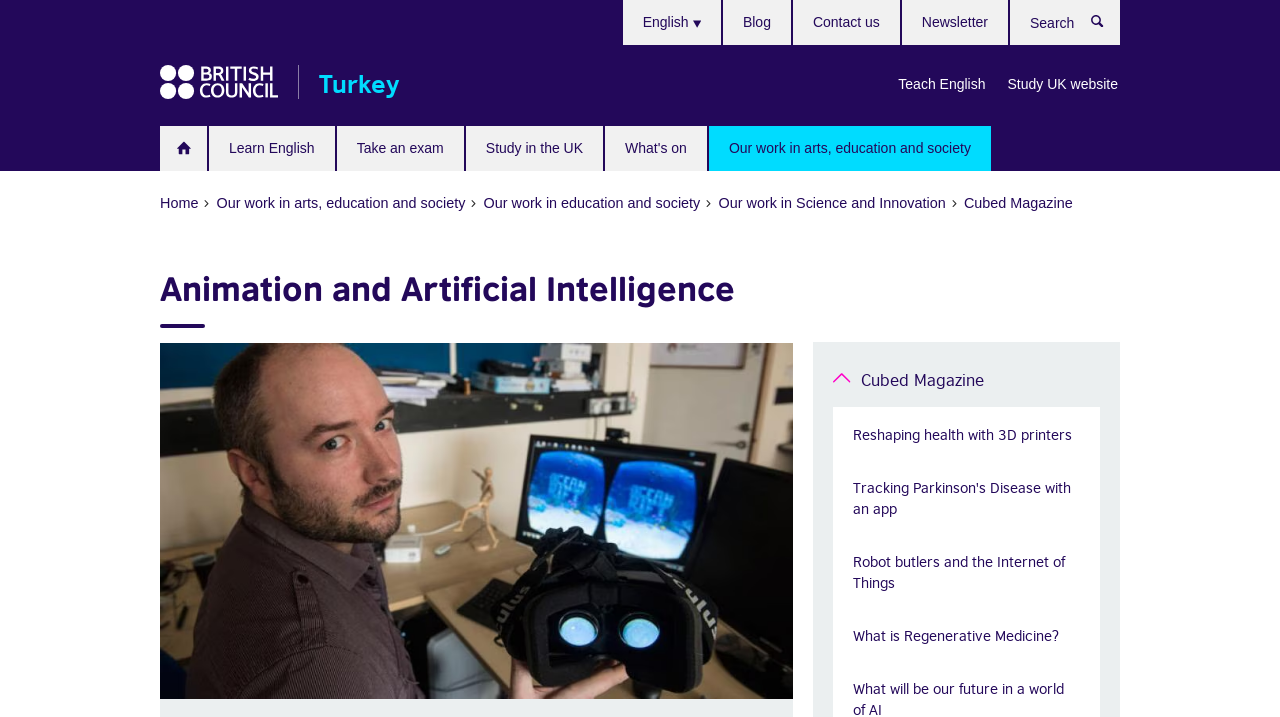Answer the following inquiry with a single word or phrase:
What is the name of the organization?

British Council